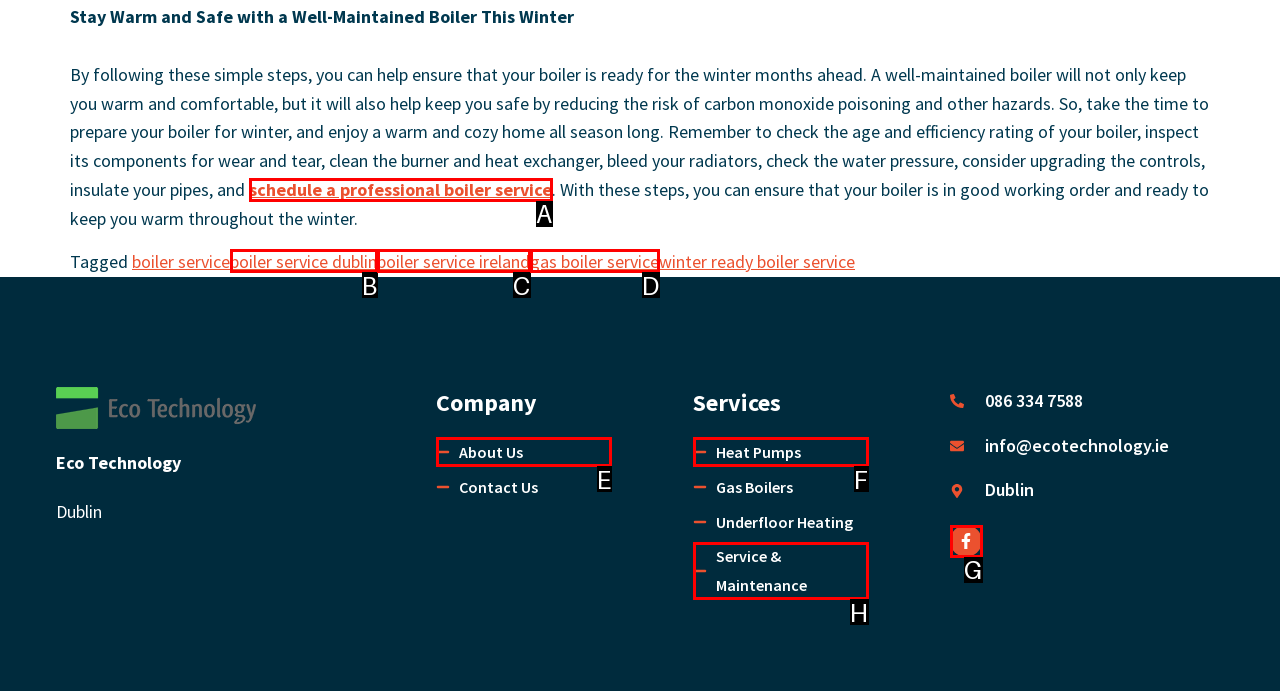Please identify the UI element that matches the description: boiler service dublin
Respond with the letter of the correct option.

B